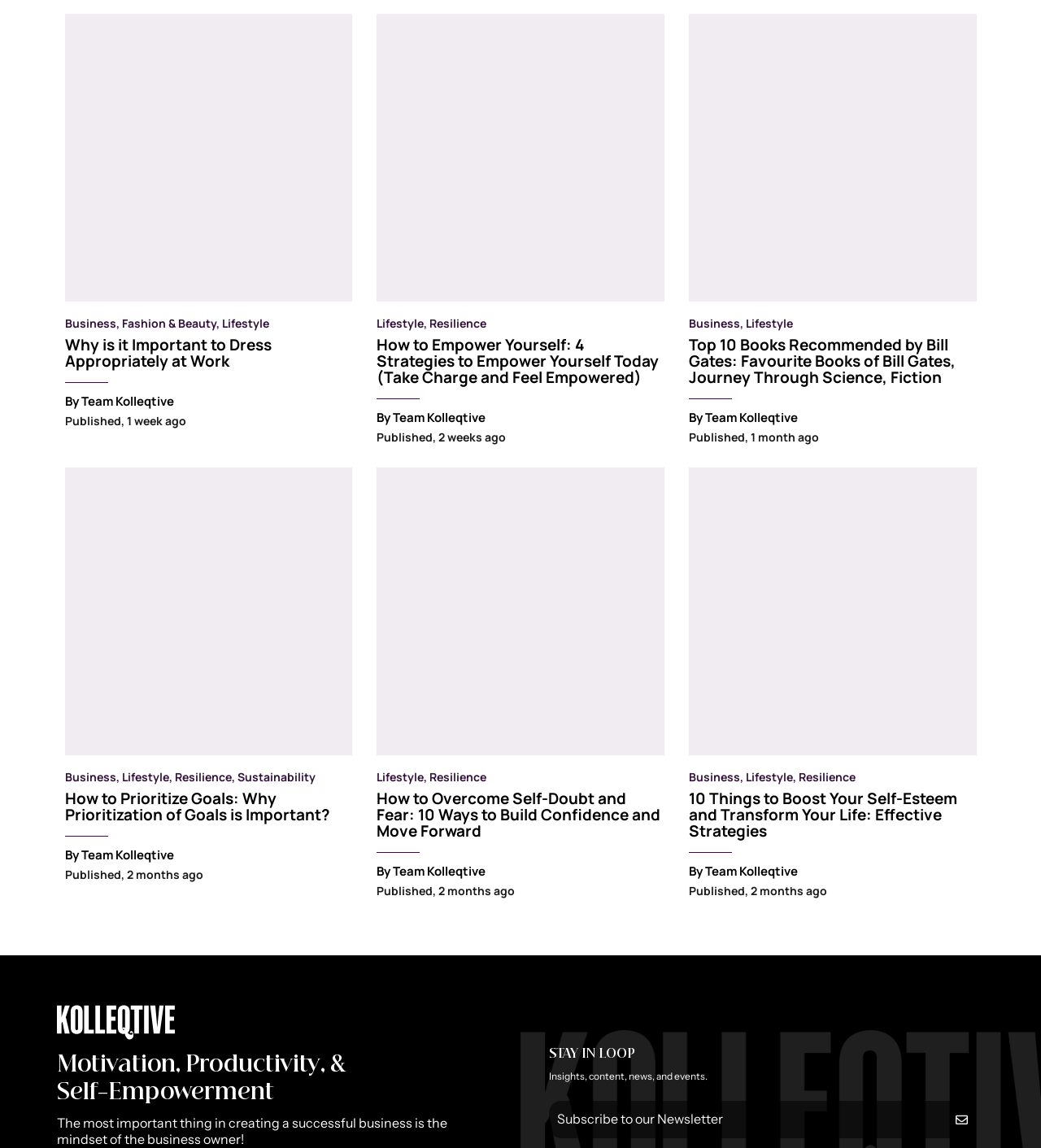What is the title of the article with the image of a confident person?
Using the image as a reference, answer the question in detail.

The image of a confident person is accompanied by a link with the text 'How to Empower Yourself: 4 Strategies to Empower Yourself Today (Take Charge and Feel Empowered)'. This suggests that the title of the article is 'How to Empower Yourself'.